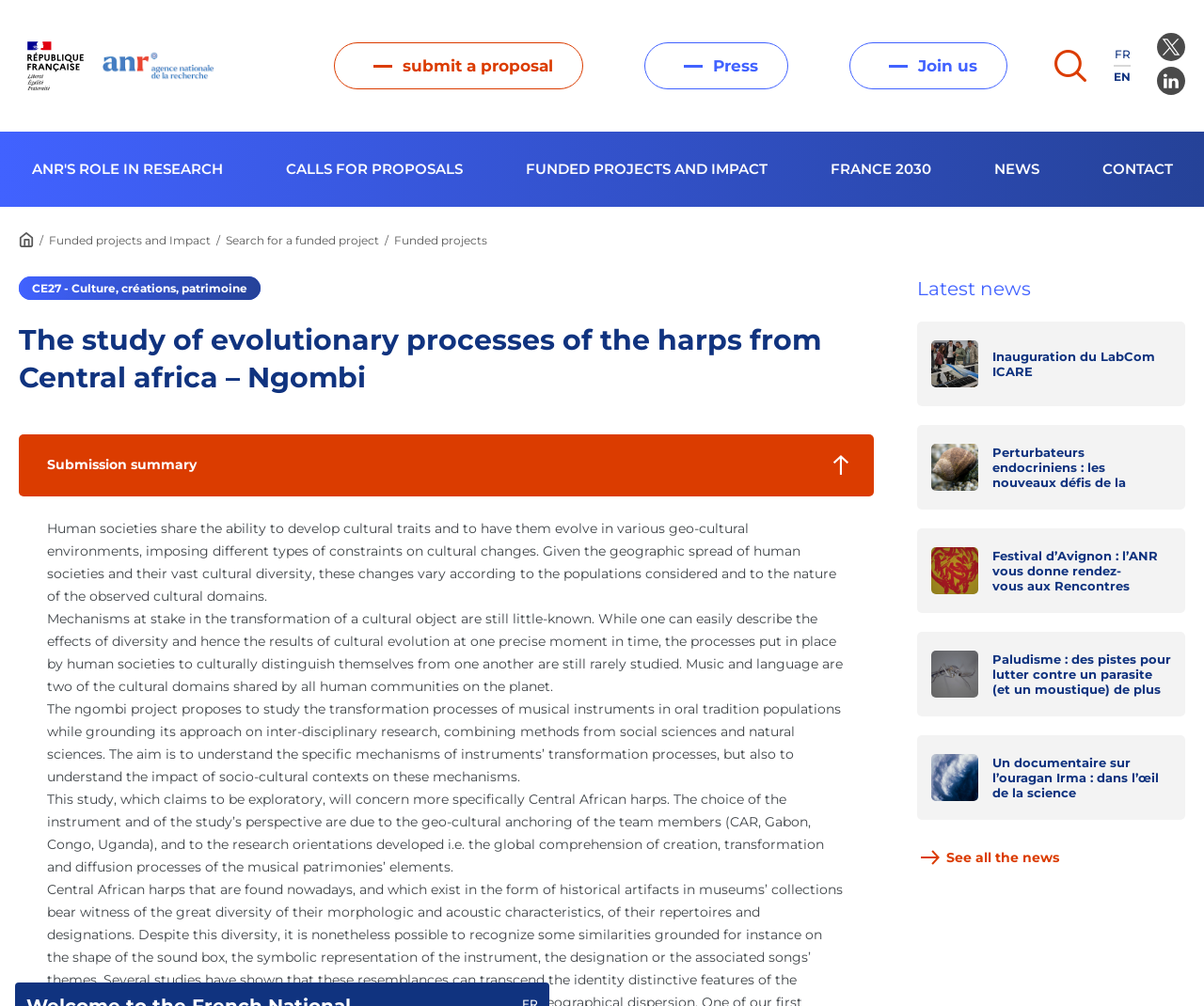Using the element description: "Funded projects and Impact", determine the bounding box coordinates for the specified UI element. The coordinates should be four float numbers between 0 and 1, [left, top, right, bottom].

[0.41, 0.131, 0.663, 0.206]